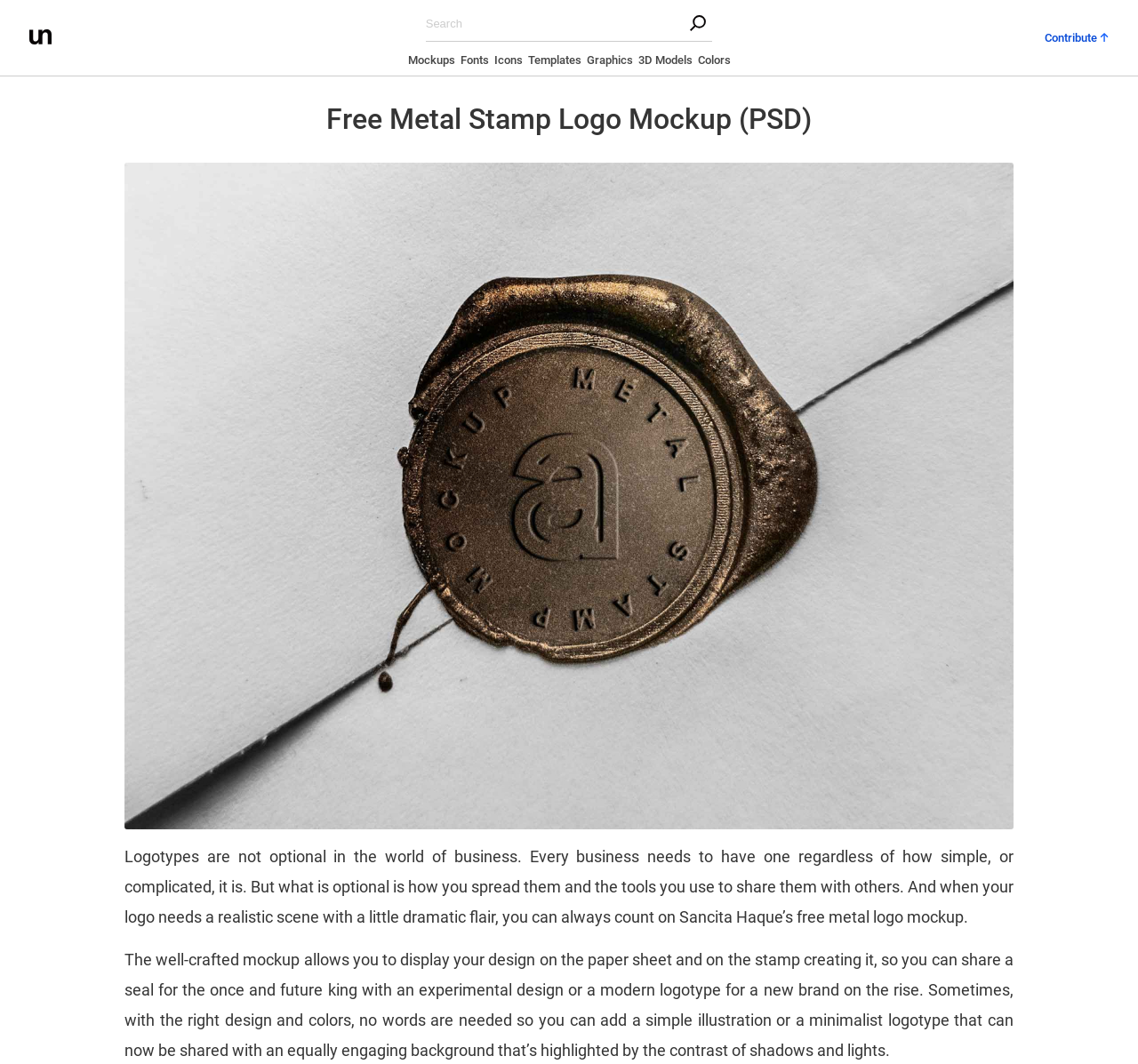Indicate the bounding box coordinates of the clickable region to achieve the following instruction: "Explore the Graphics section."

[0.515, 0.05, 0.556, 0.069]